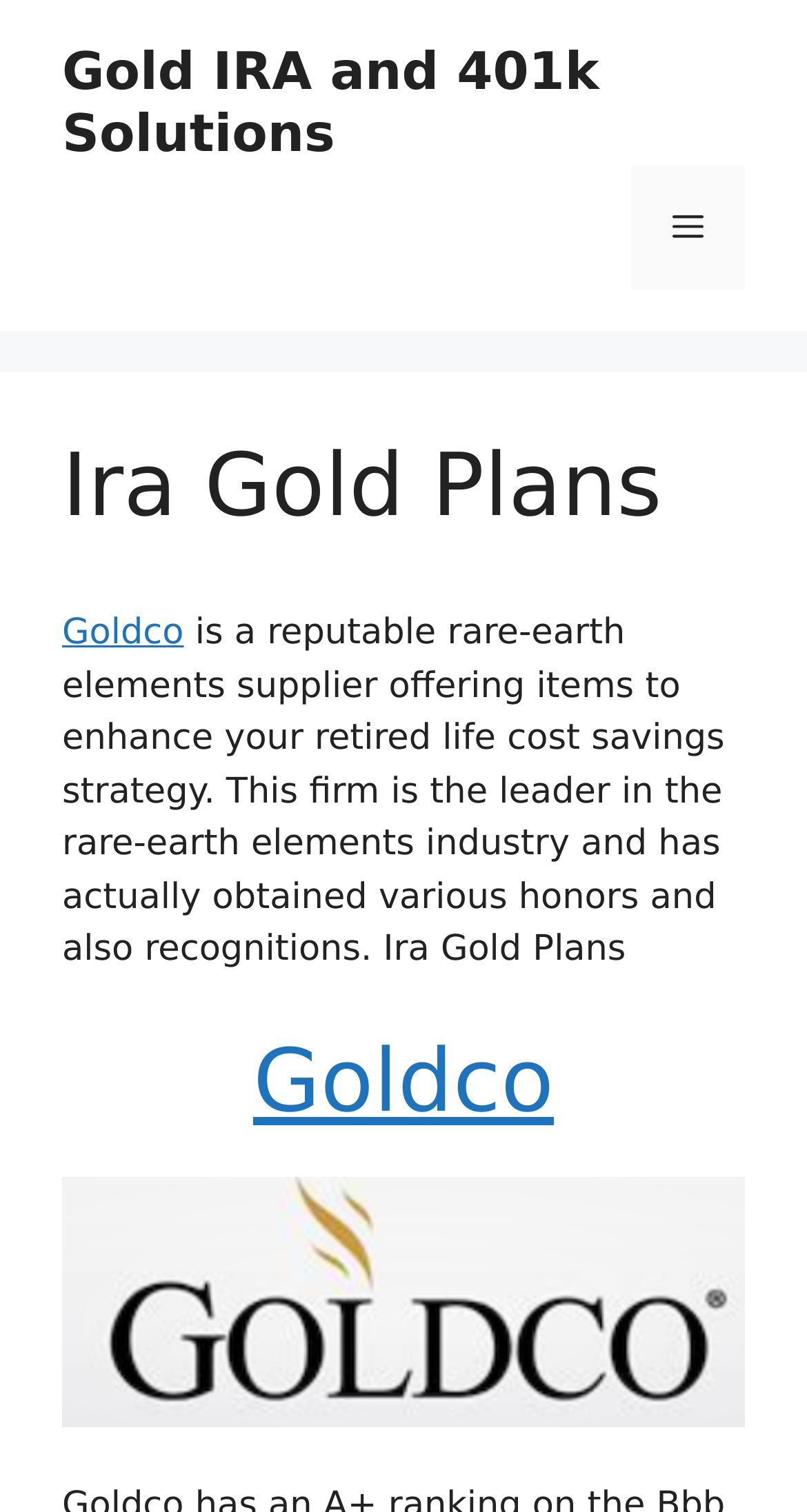From the webpage screenshot, identify the region described by Goldco. Provide the bounding box coordinates as (top-left x, top-left y, bottom-right x, bottom-right y), with each value being a floating point number between 0 and 1.

[0.314, 0.682, 0.686, 0.749]